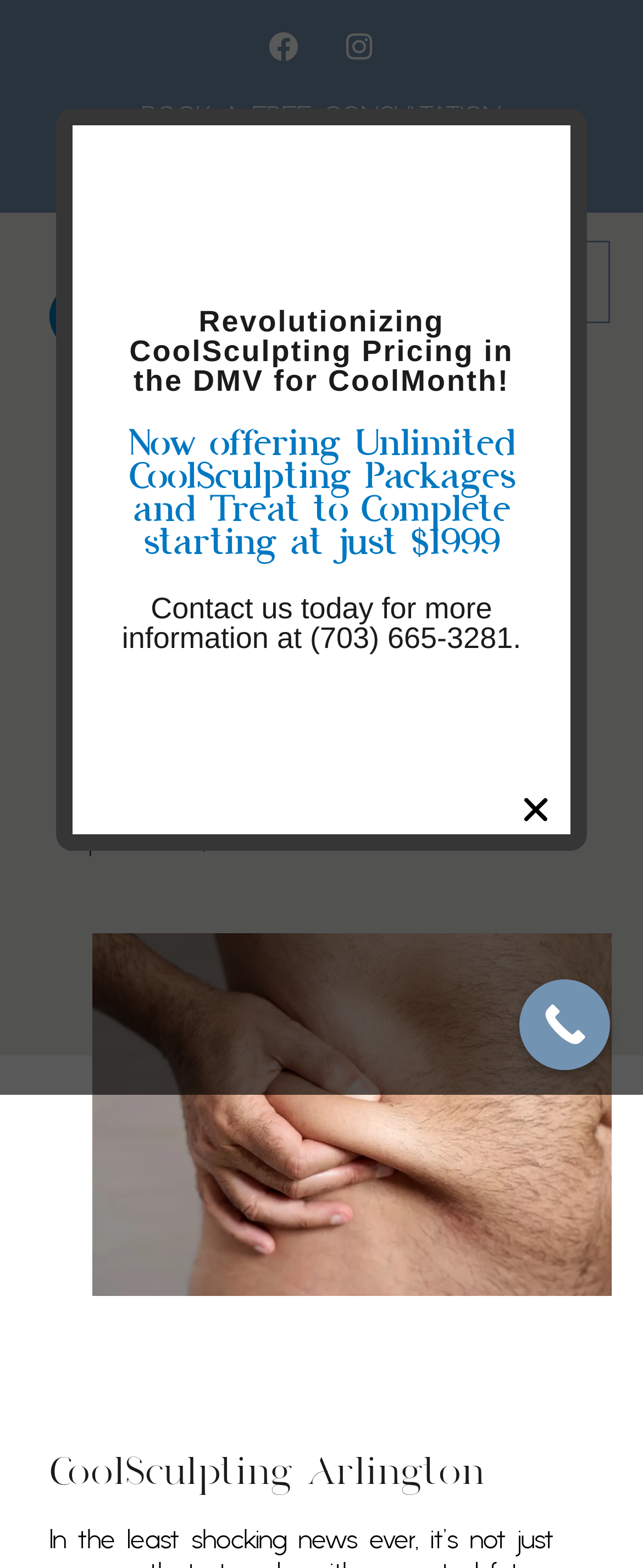Please identify the bounding box coordinates of the clickable area that will allow you to execute the instruction: "Open the menu".

[0.821, 0.153, 0.949, 0.206]